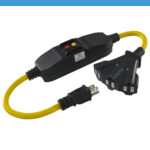How many outlets does the adapter have?
Provide a thorough and detailed answer to the question.

The caption states that the right side of the adapter 'splits into three 5-15R outlets', implying that the adapter has three outlets.